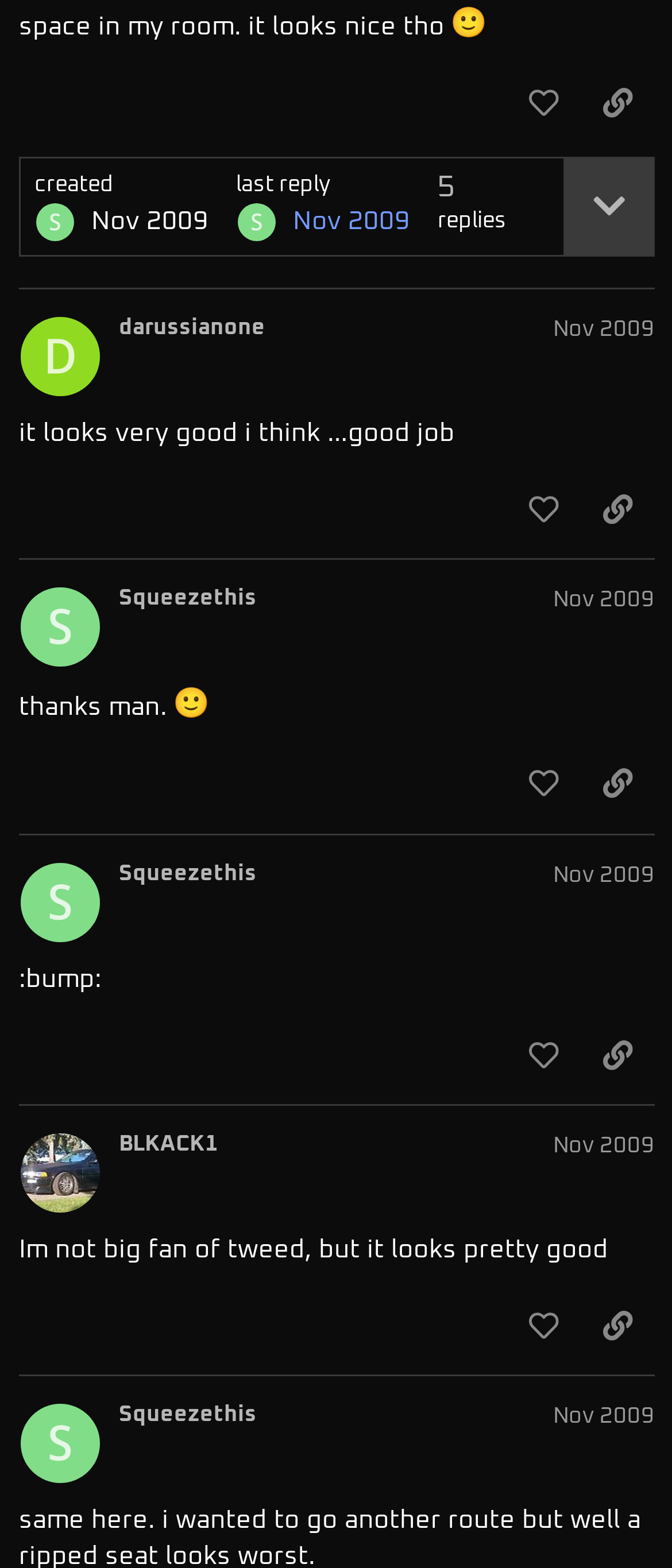Using the details from the image, please elaborate on the following question: What is the date of the oldest post?

I looked at the timestamps of all the posts and found that the oldest post has a timestamp of Nov 28, 2009 5:13 pm, indicating that the date of the oldest post is Nov 28, 2009.